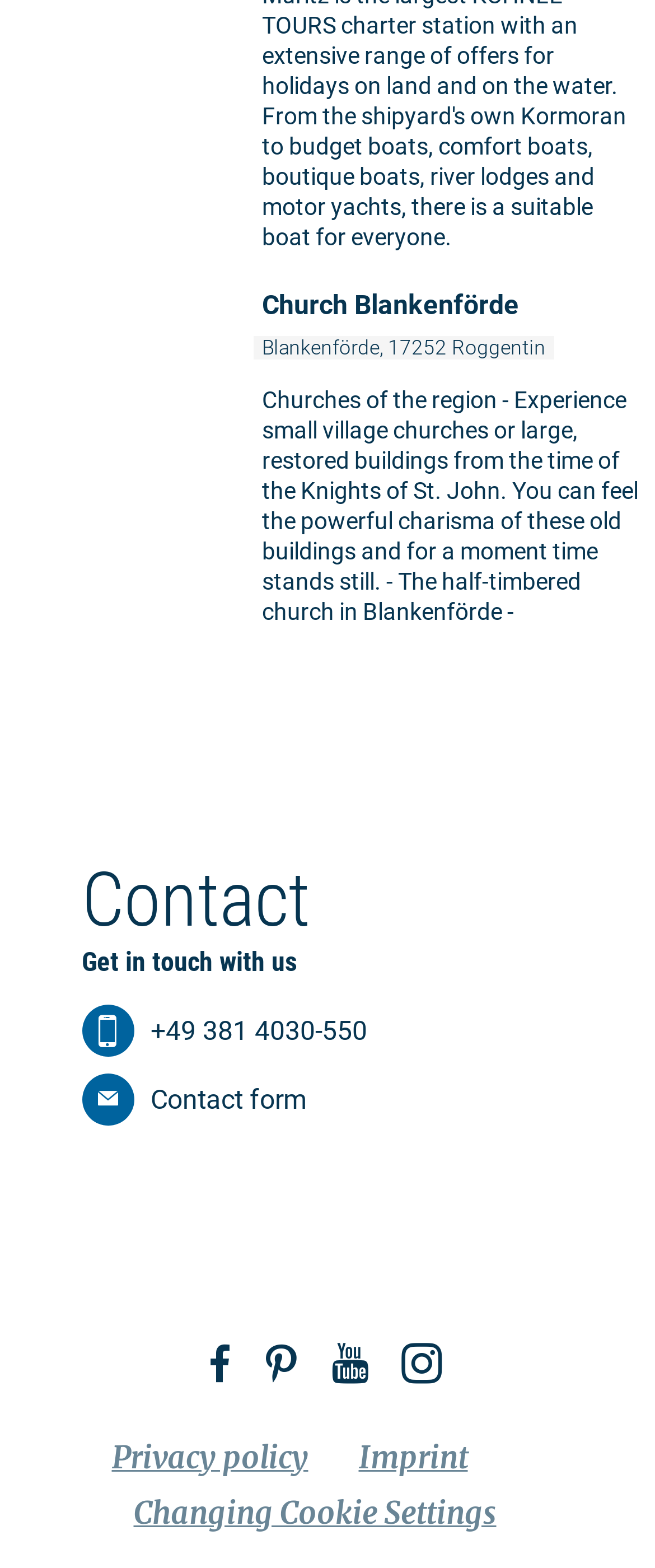How many social media links are there?
Refer to the screenshot and answer in one word or phrase.

4